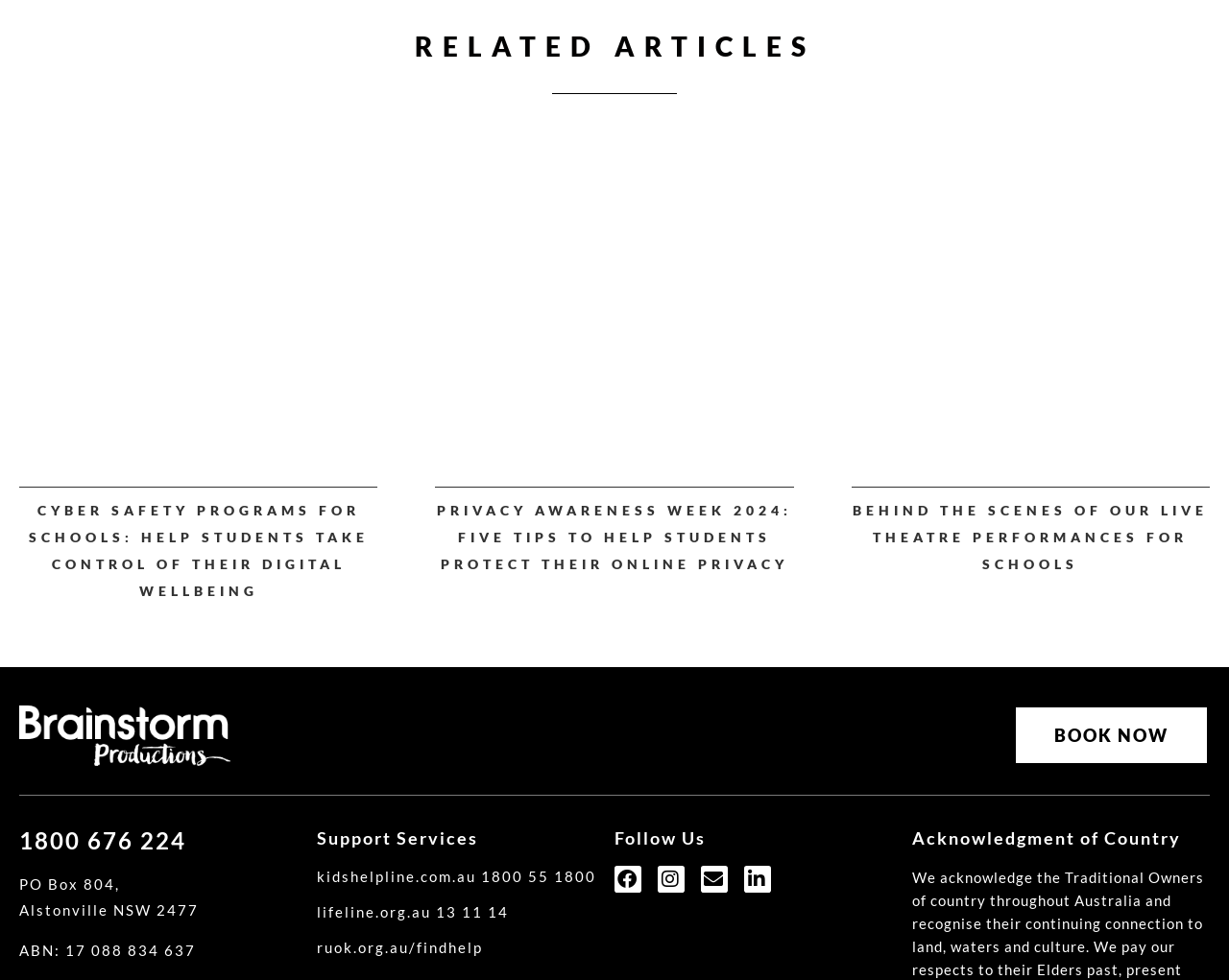Please specify the bounding box coordinates of the region to click in order to perform the following instruction: "Click on the 'Brainstorm Productions' link".

[0.016, 0.72, 0.245, 0.782]